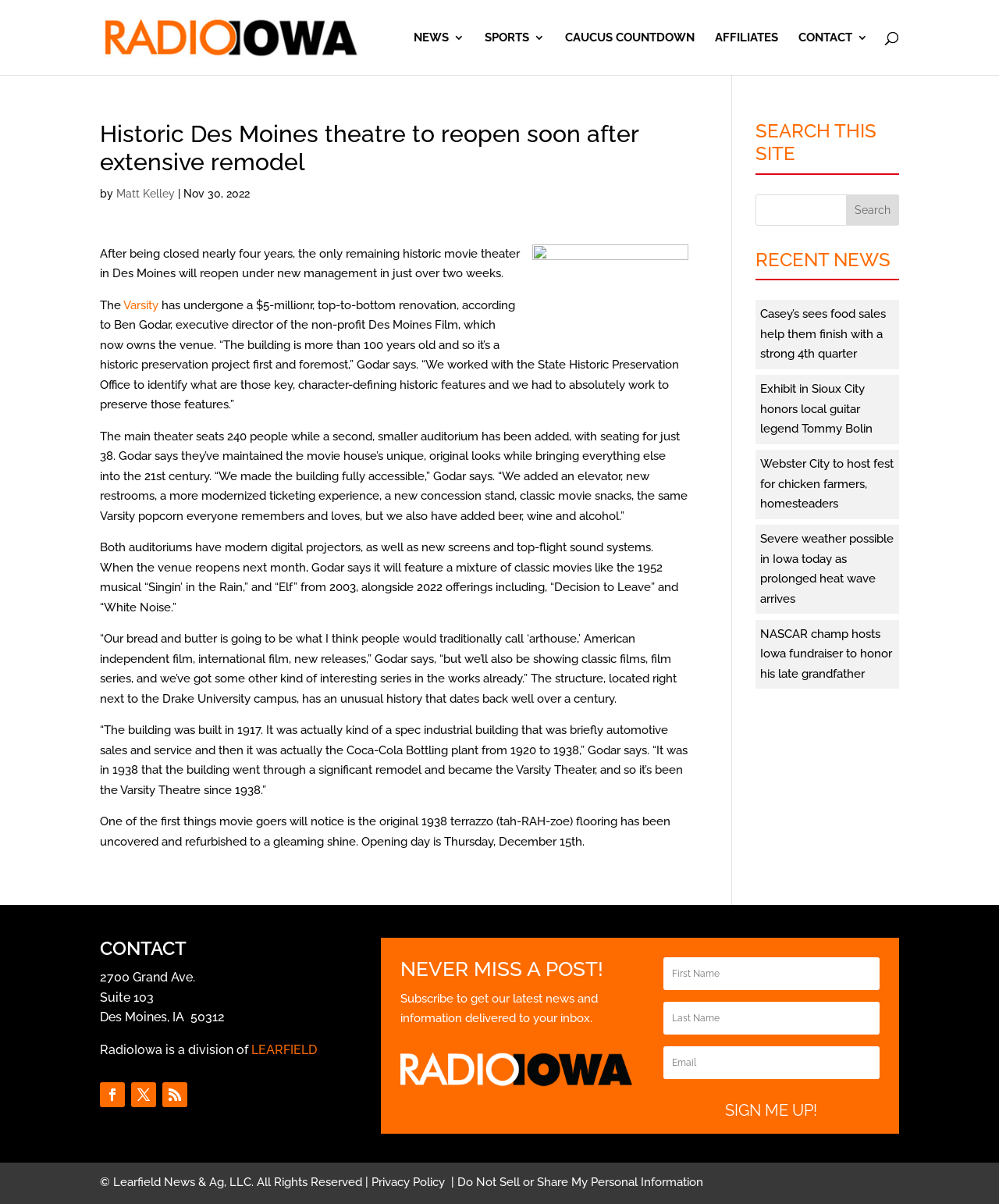What is the date of the reopening of the Varsity Theater?
By examining the image, provide a one-word or phrase answer.

December 15th